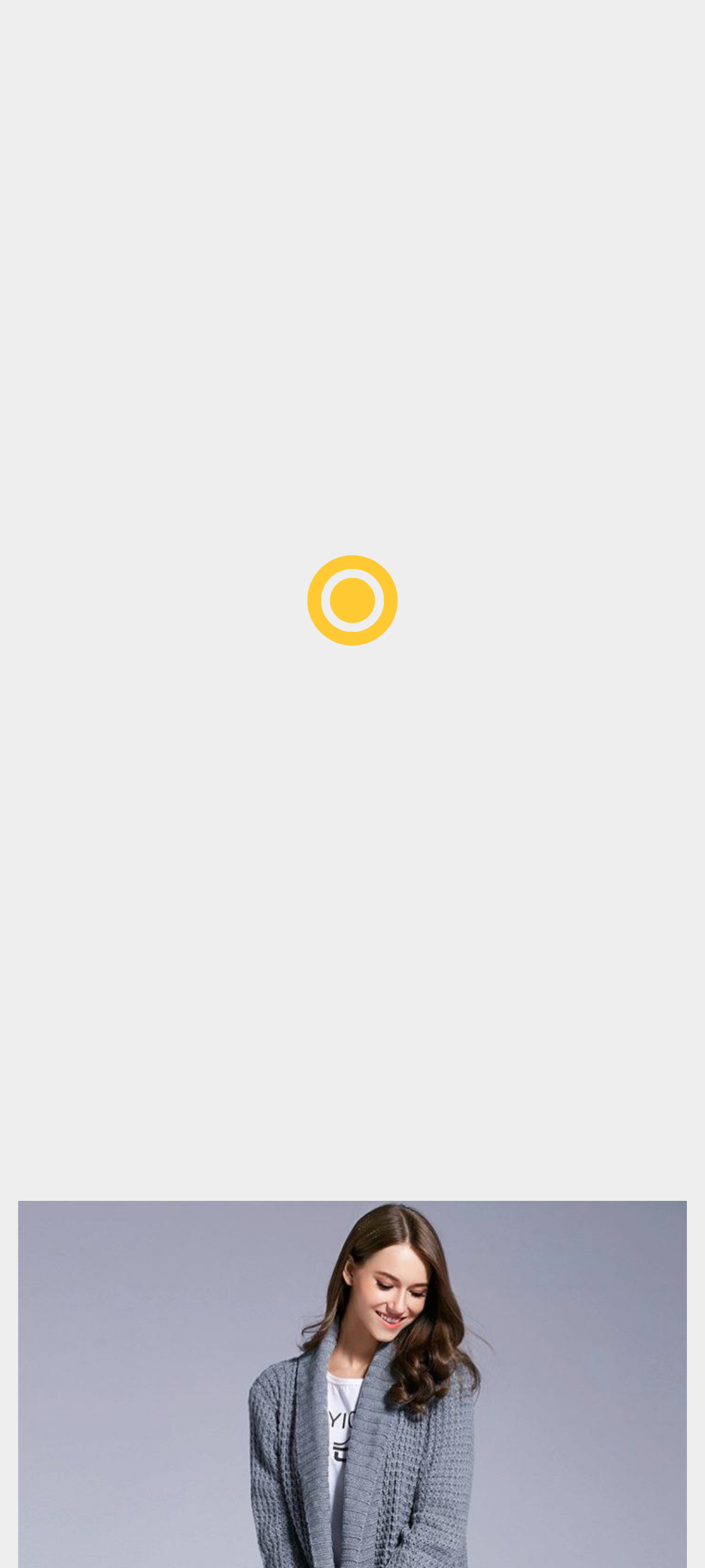Locate the bounding box coordinates of the clickable region necessary to complete the following instruction: "Click to see a list of prior auctions". Provide the coordinates in the format of four float numbers between 0 and 1, i.e., [left, top, right, bottom].

None